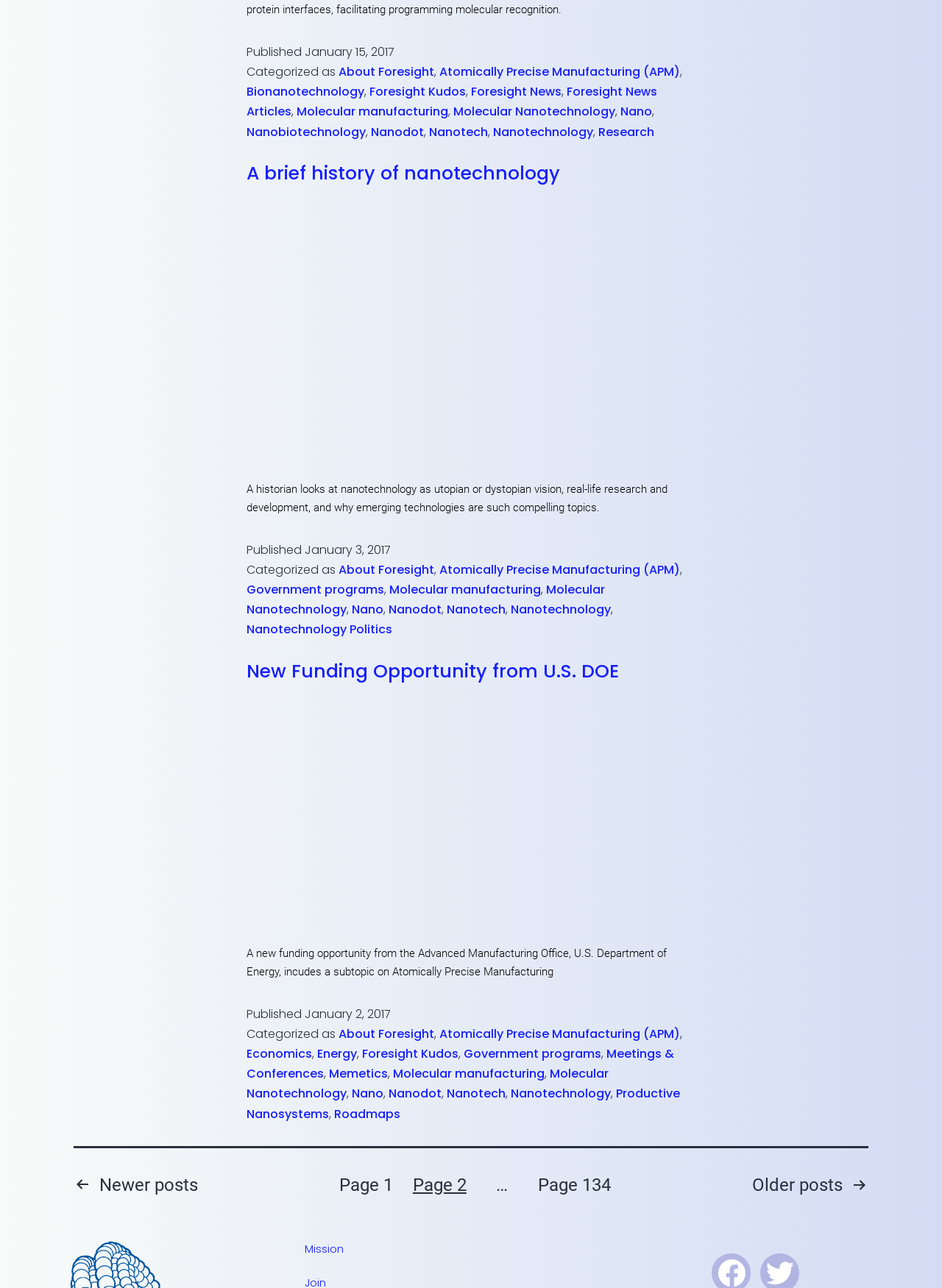How many links are in the footer section of the first article?
Please respond to the question with a detailed and well-explained answer.

I examined the footer section of the first article and counted the number of links it contains. There are nine links in total, including 'About Foresight', 'Atomically Precise Manufacturing (APM)', and others.